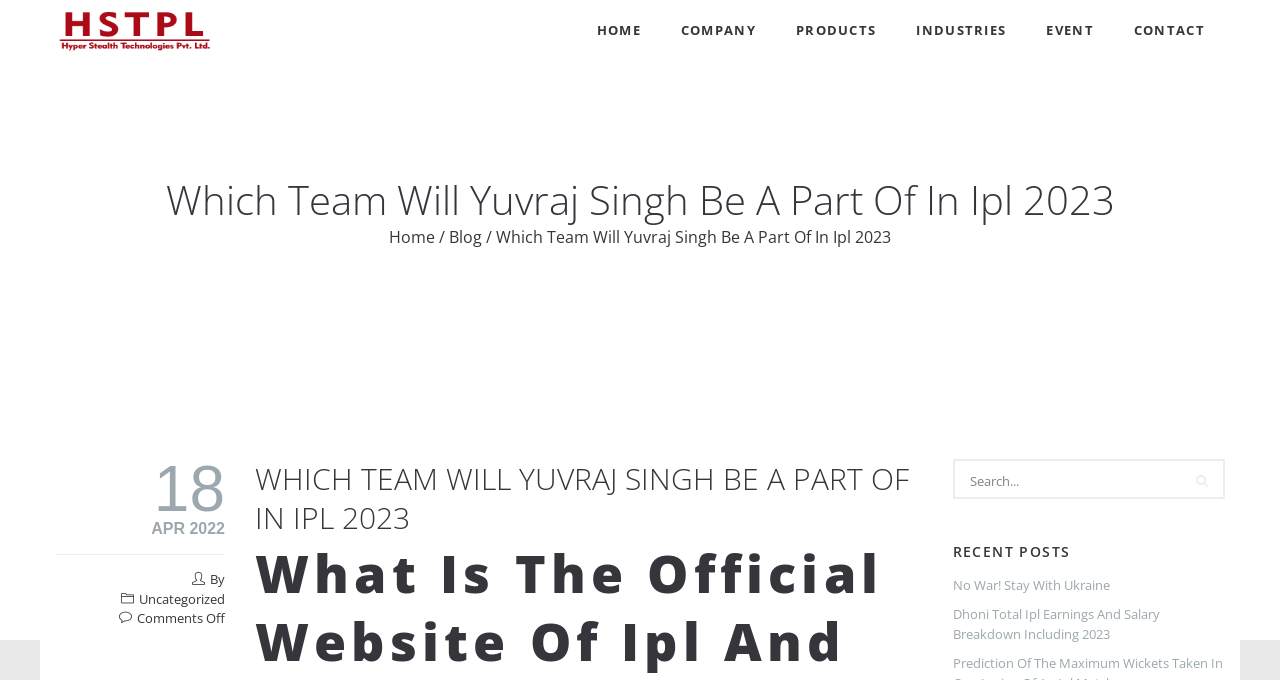Highlight the bounding box coordinates of the element you need to click to perform the following instruction: "view blog."

[0.351, 0.332, 0.377, 0.365]